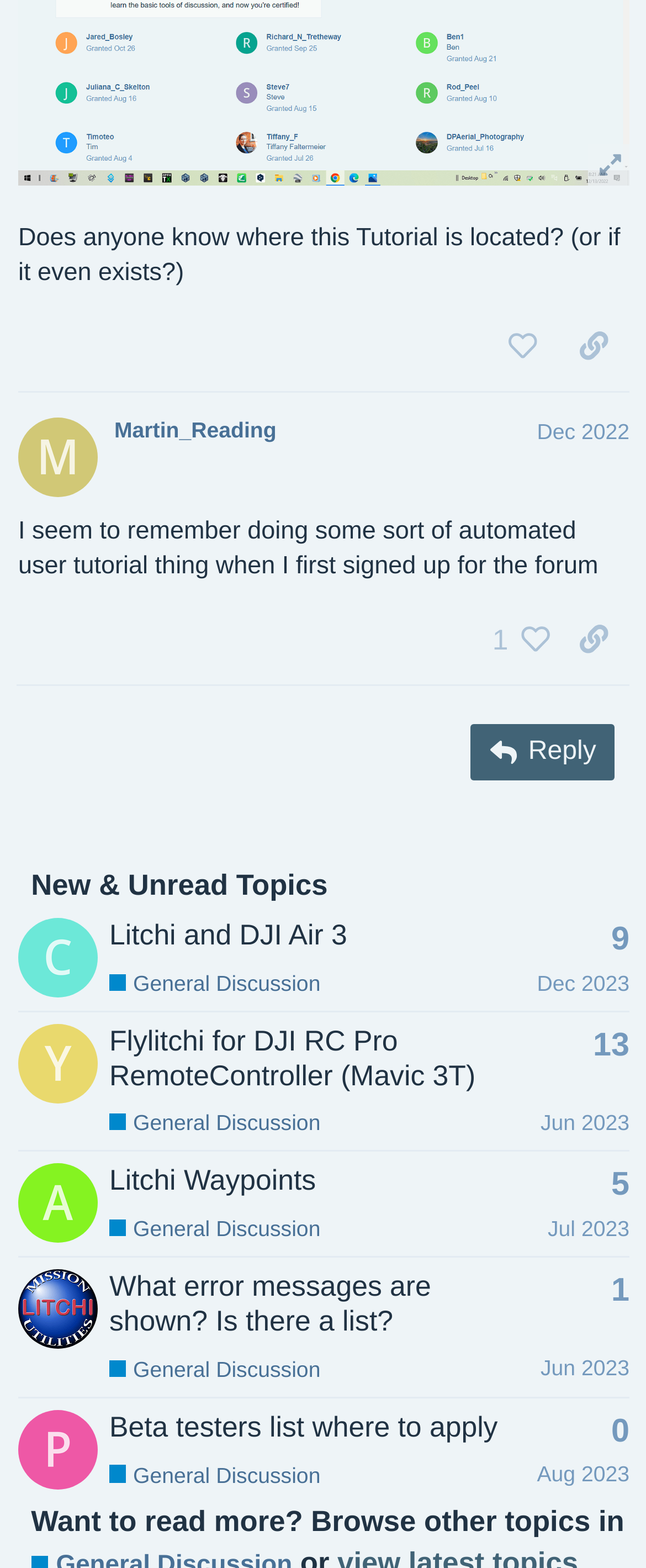Respond with a single word or short phrase to the following question: 
What is the topic of the post by Martin_Reading?

Tutorial